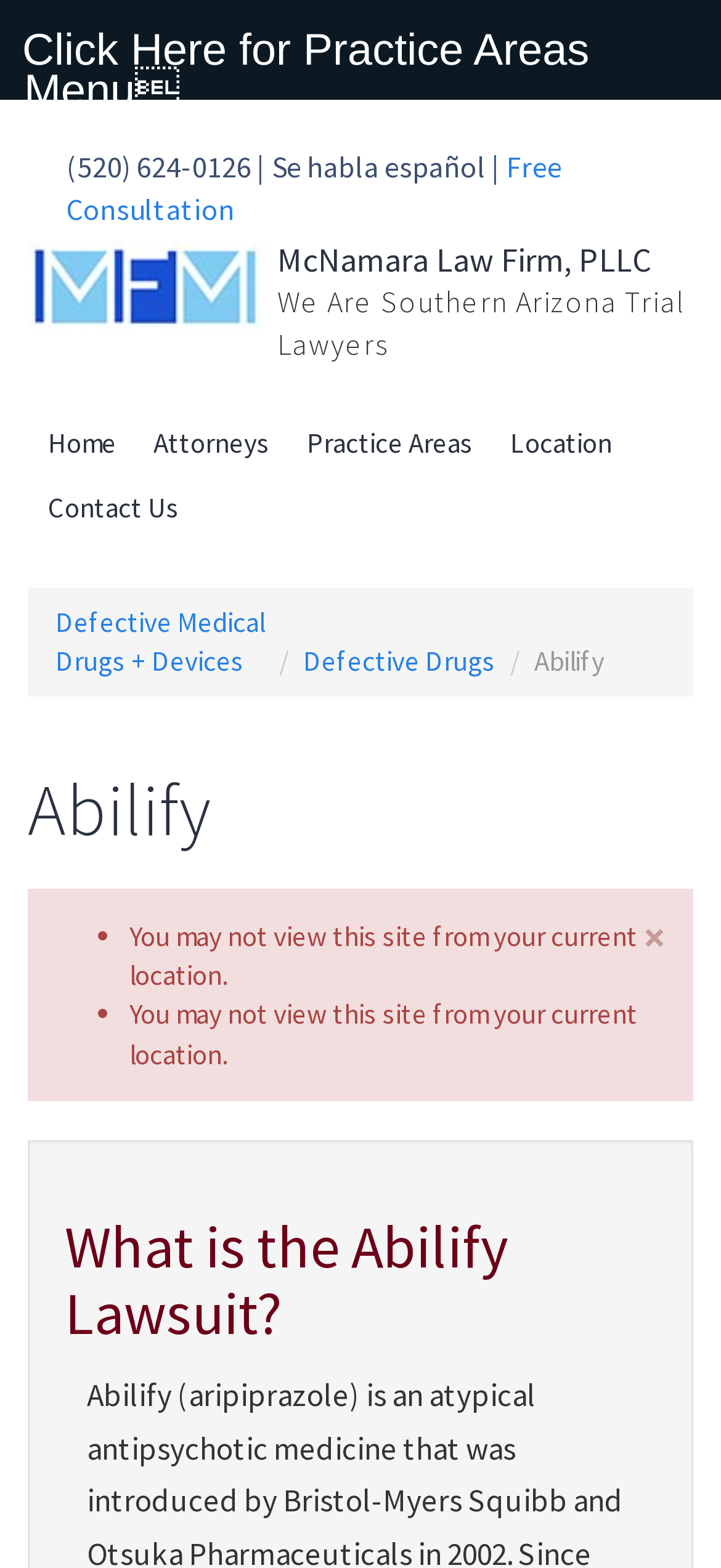Please provide a brief answer to the following inquiry using a single word or phrase:
What is the phone number on the top?

(520) 624-0126